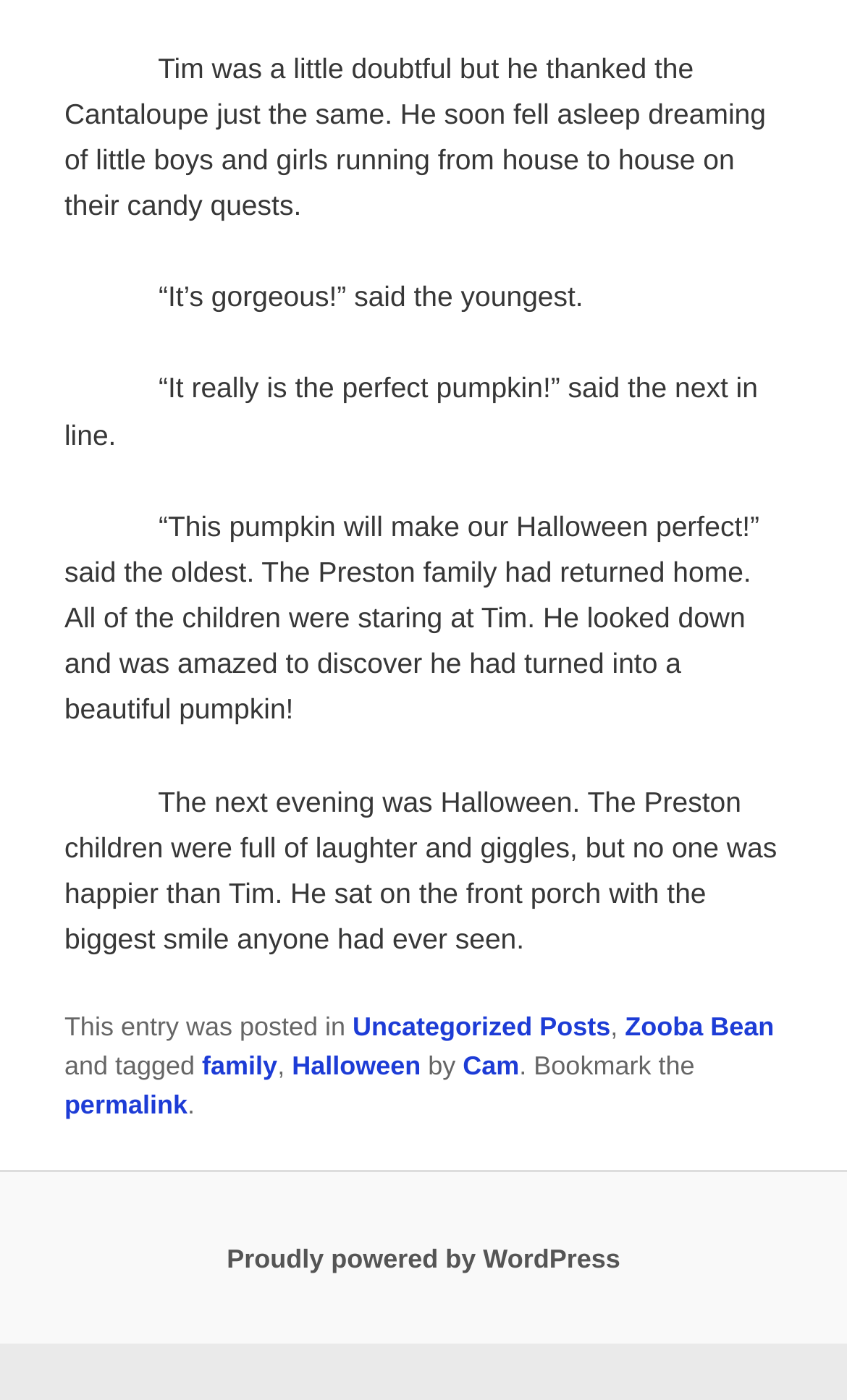Using the details from the image, please elaborate on the following question: Who wrote the post?

The footer section of the webpage mentions 'posted by Cam', which suggests that Cam is the author of the post.